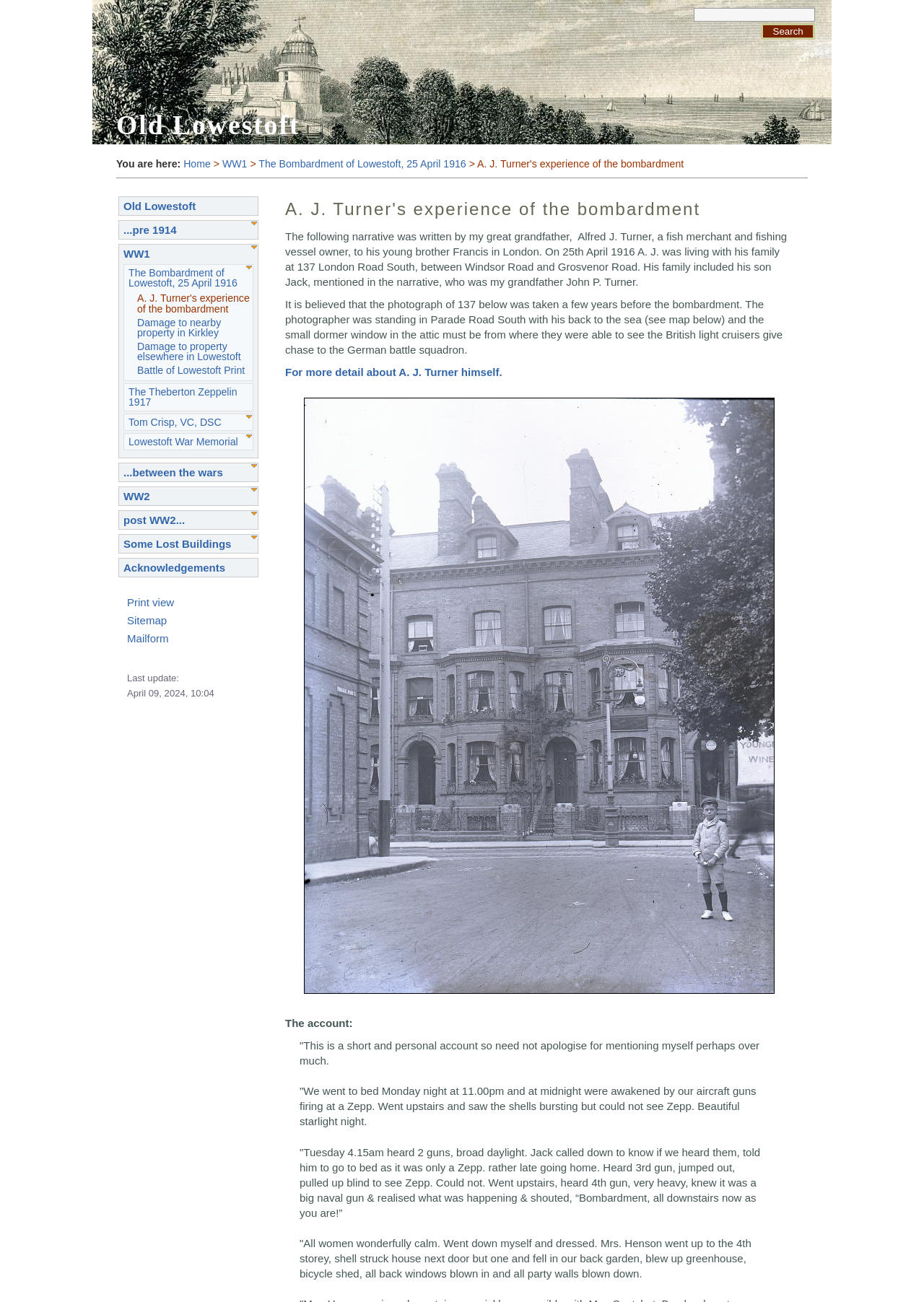Highlight the bounding box coordinates of the element that should be clicked to carry out the following instruction: "Go to Home page". The coordinates must be given as four float numbers ranging from 0 to 1, i.e., [left, top, right, bottom].

[0.199, 0.121, 0.228, 0.13]